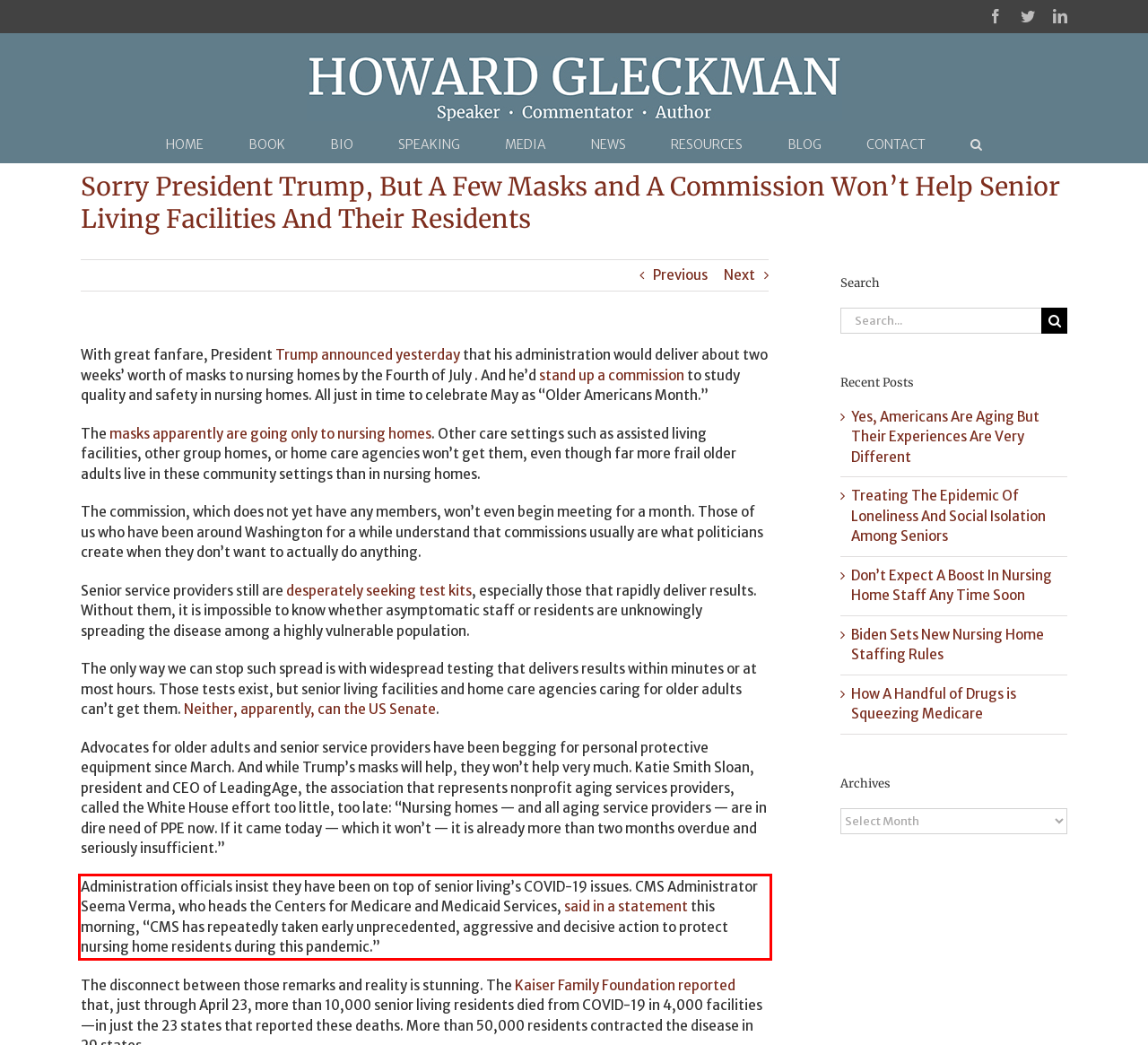From the screenshot of the webpage, locate the red bounding box and extract the text contained within that area.

Administration officials insist they have been on top of senior living’s COVID-19 issues. CMS Administrator Seema Verma, who heads the Centers for Medicare and Medicaid Services, said in a statement this morning, “CMS has repeatedly taken early unprecedented, aggressive and decisive action to protect nursing home residents during this pandemic.”